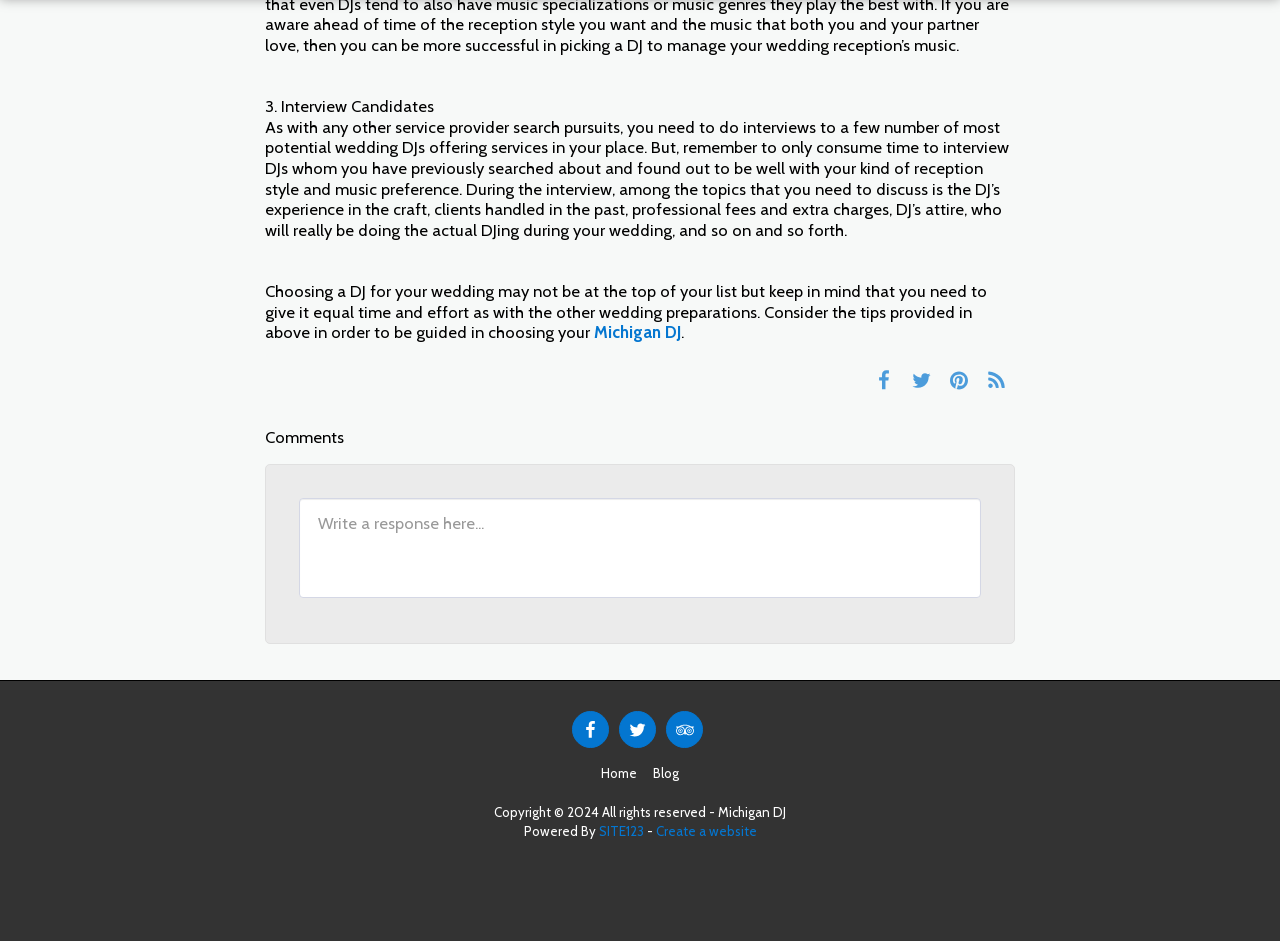Answer in one word or a short phrase: 
What is the copyright year?

2024